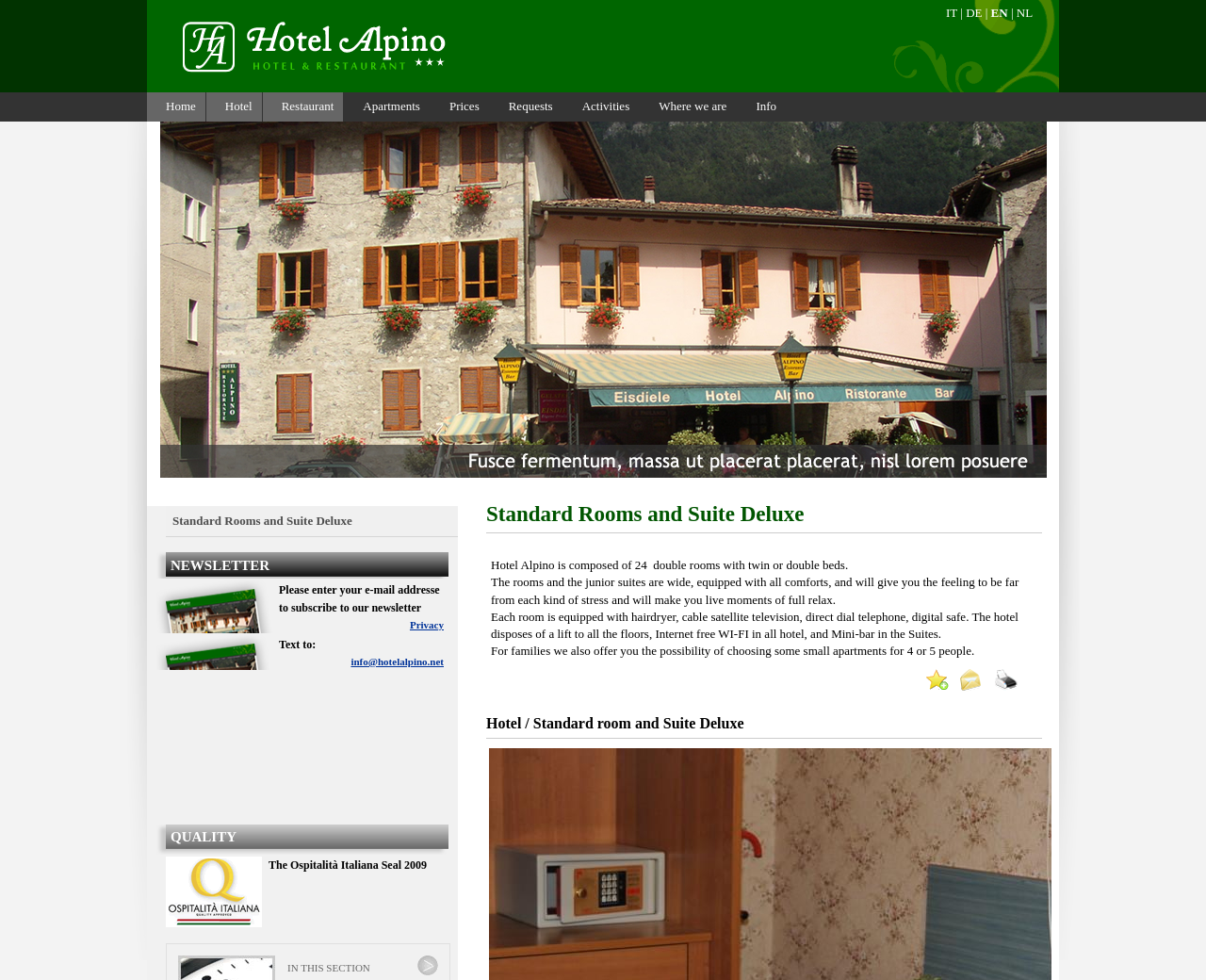Based on the visual content of the image, answer the question thoroughly: What is the main topic of the webpage?

The webpage has a heading 'Standard Rooms and Suite Deluxe' and provides information about the hotel's rooms, amenities, and services, indicating that the main topic of the webpage is the hotel.